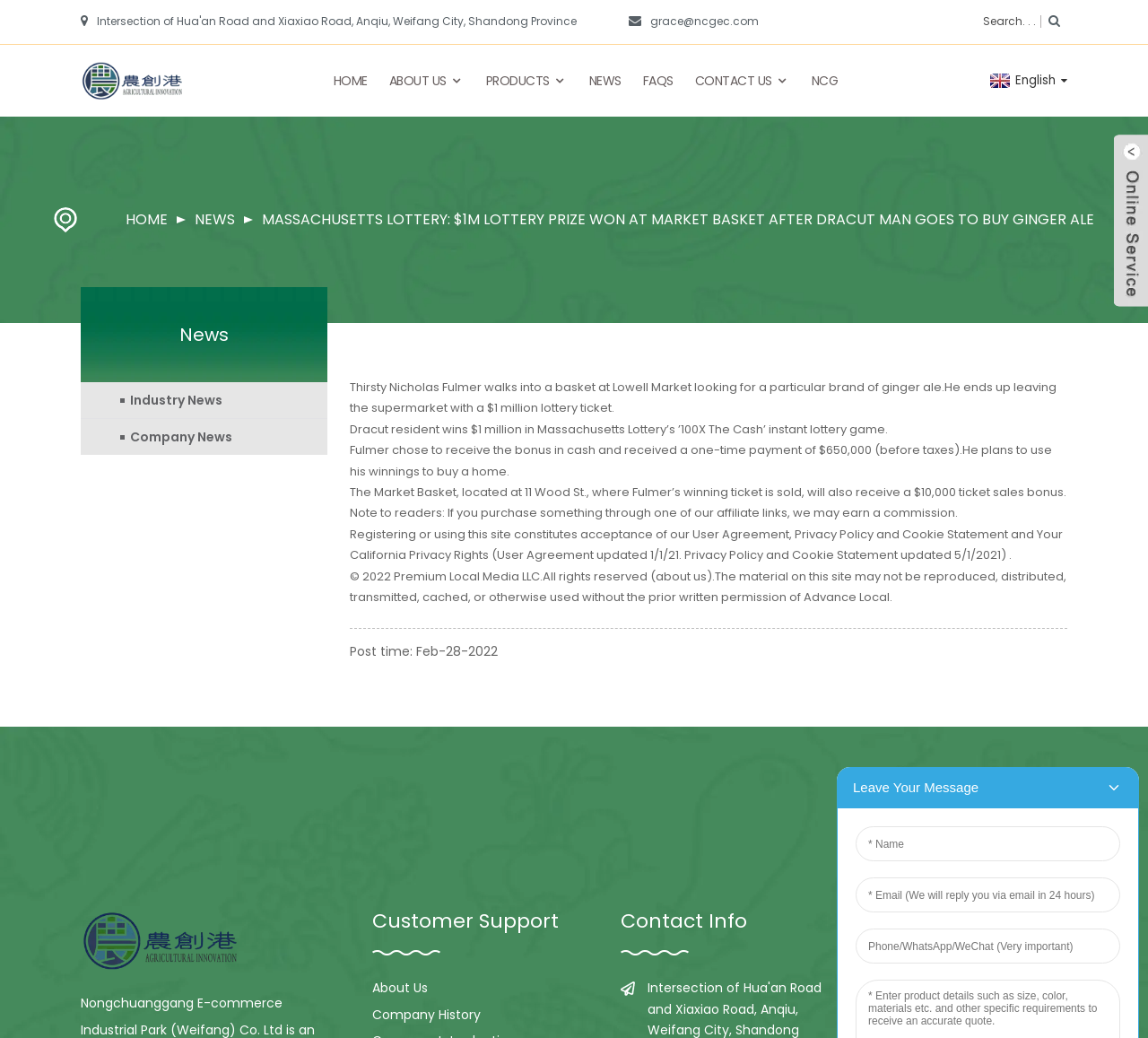Please specify the bounding box coordinates in the format (top-left x, top-left y, bottom-right x, bottom-right y), with values ranging from 0 to 1. Identify the bounding box for the UI component described as follows: About Us

[0.339, 0.043, 0.405, 0.112]